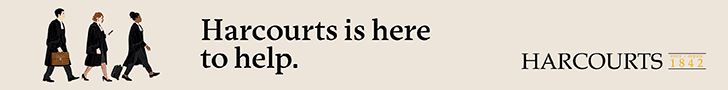Offer a detailed explanation of the image.

In this image, a professional group walks together in a sleek and composed manner, presenting a polished and collaborative image. The caption reads, "Harcourts is here to help," indicating a supportive message directed towards clients or potential partners. The stylish individuals are dressed in formal attire, suggesting a focus on professionalism and class. To the right, the Harcourts logo is prominently displayed alongside the year "1842," highlighting the brand's long-standing history and reliability in its field. The overall aesthetic combines elegance with sincerity, reinforcing the firm's commitment to assisting its clientele.